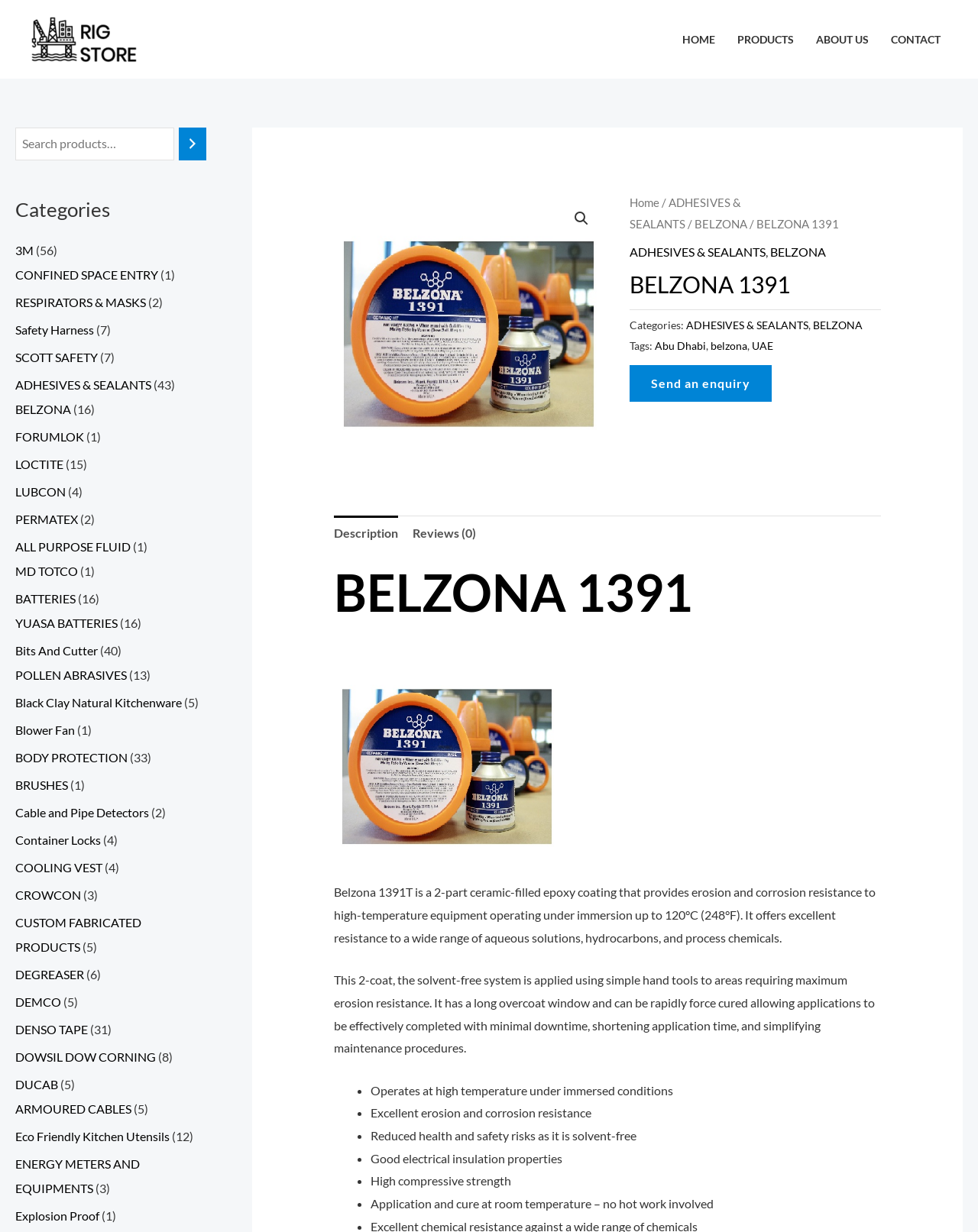Is there a category with only one product? Examine the screenshot and reply using just one word or a brief phrase.

Yes